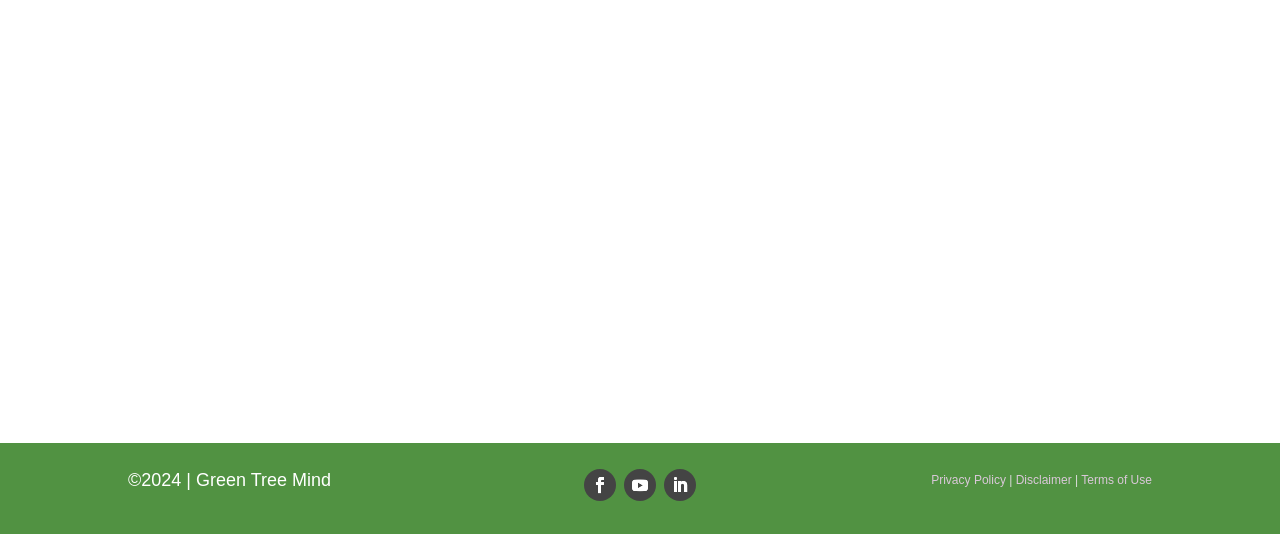Specify the bounding box coordinates of the area that needs to be clicked to achieve the following instruction: "Click the email address link".

[0.23, 0.381, 0.346, 0.407]